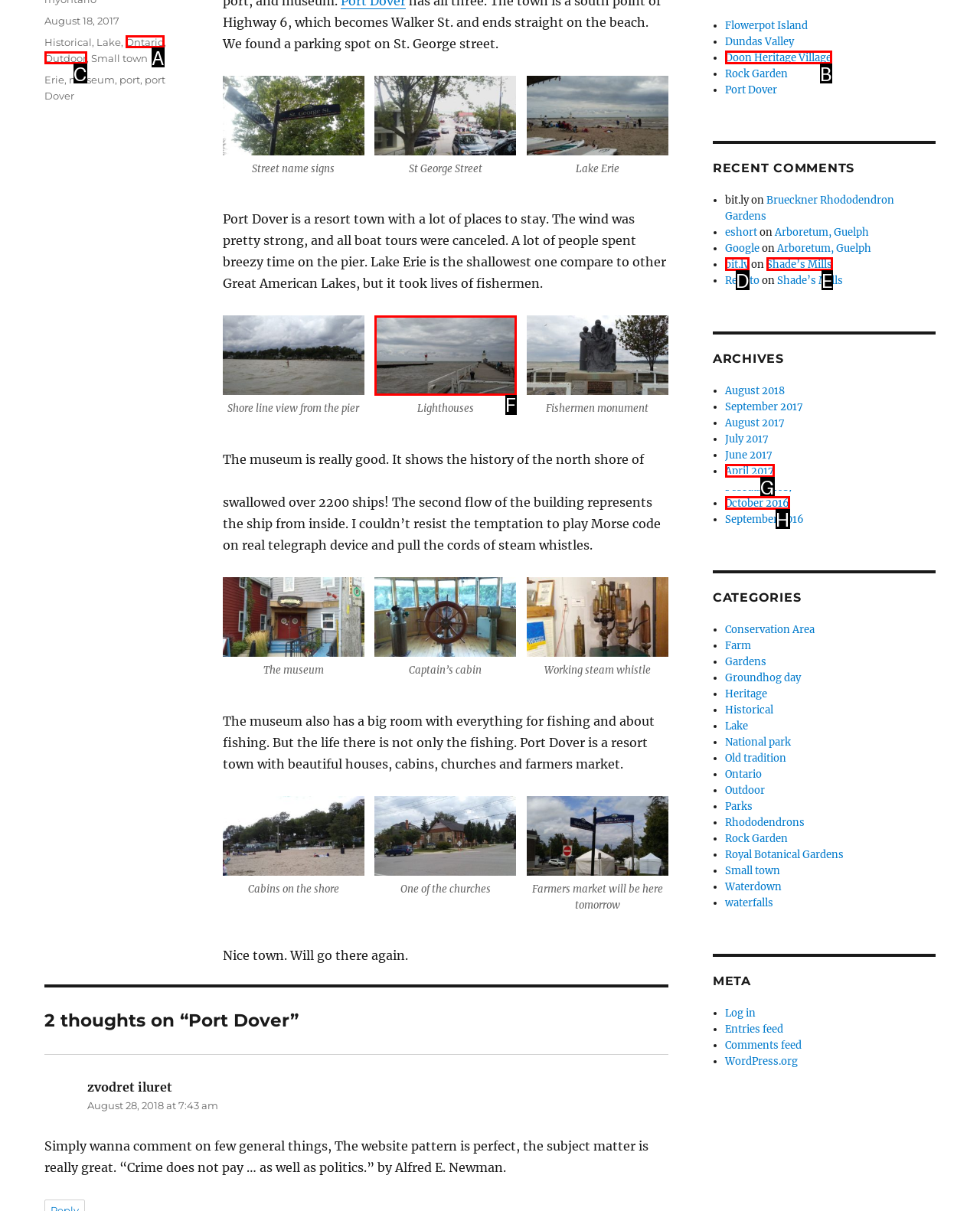Which UI element corresponds to this description: Doon Heritage Village
Reply with the letter of the correct option.

B